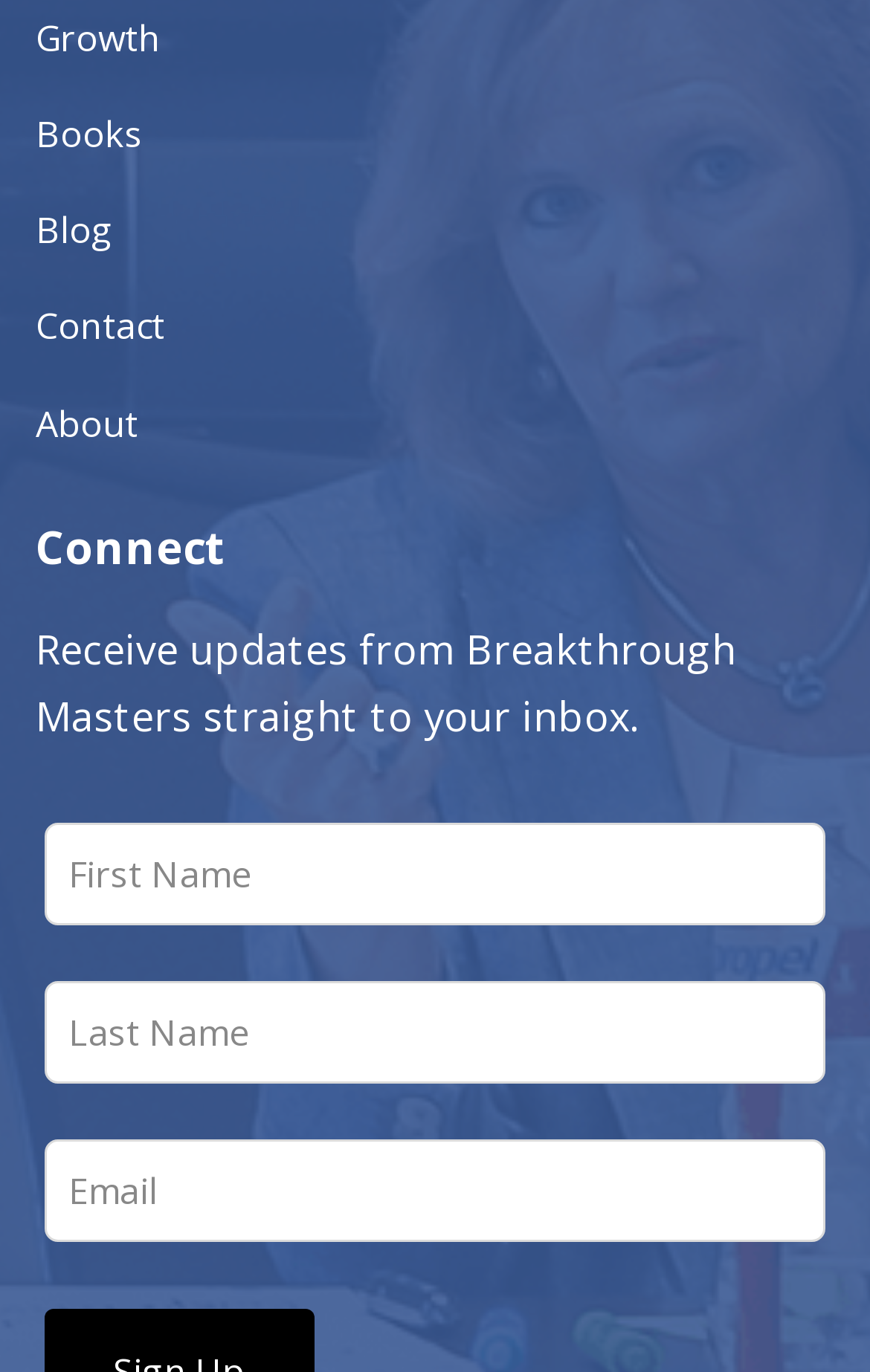Determine the bounding box coordinates of the region that needs to be clicked to achieve the task: "Click on Growth".

[0.041, 0.006, 0.185, 0.05]